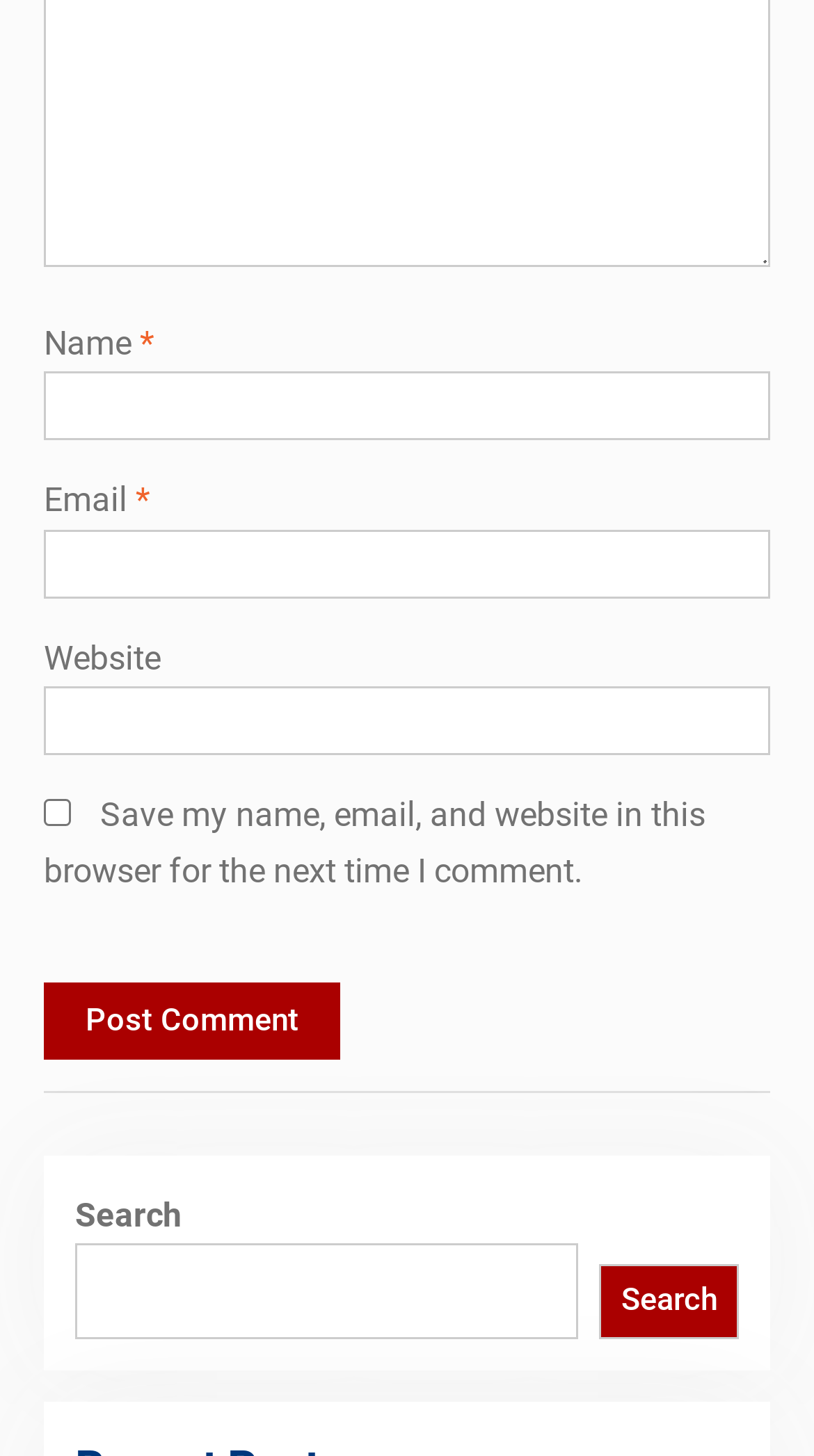How many textboxes are required?
Answer the question with a single word or phrase by looking at the picture.

2